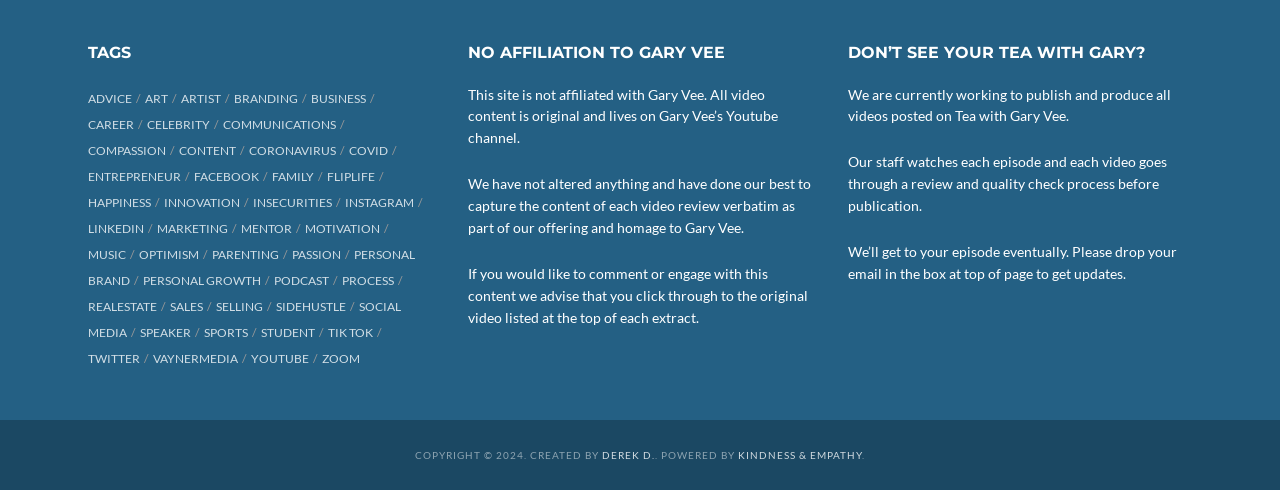Based on the element description "personal growth", predict the bounding box coordinates of the UI element.

[0.112, 0.557, 0.212, 0.588]